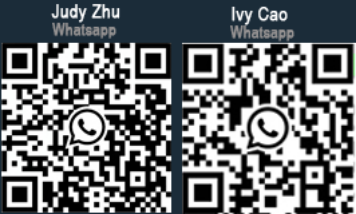Give a thorough and detailed caption for the image.

The image features two QR codes for WhatsApp, each corresponding to a different contact. On the left, the QR code is labeled "Judy Zhu," allowing users to scan and connect directly via WhatsApp. On the right, the QR code is labeled "Ivy Cao," offering a similar functionality for easy communication. The design emphasizes the ease of connecting with these individuals through the popular messaging platform, showcasing their respective names prominently above each code.